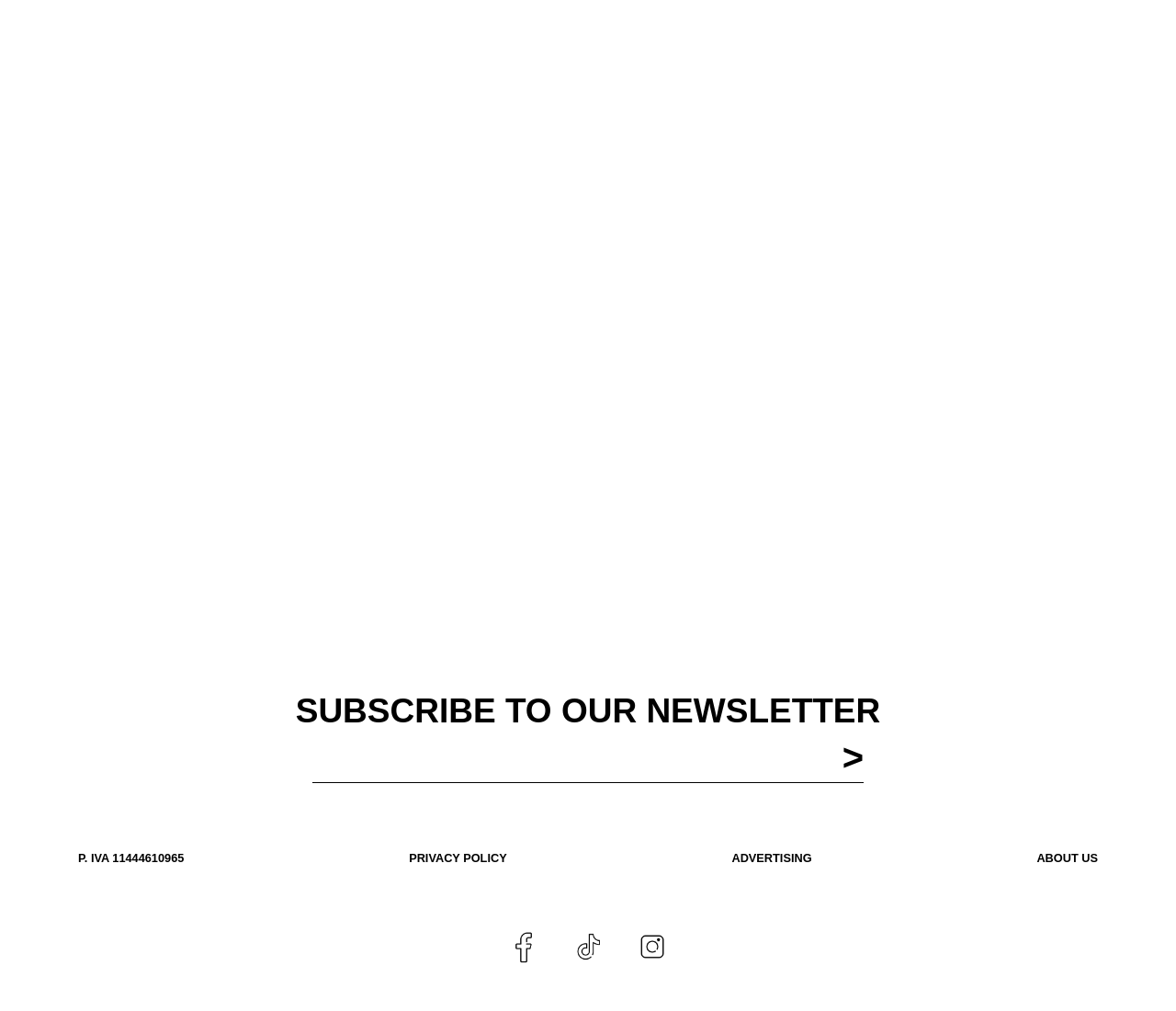What is the purpose of the textbox?
Answer briefly with a single word or phrase based on the image.

Enter email